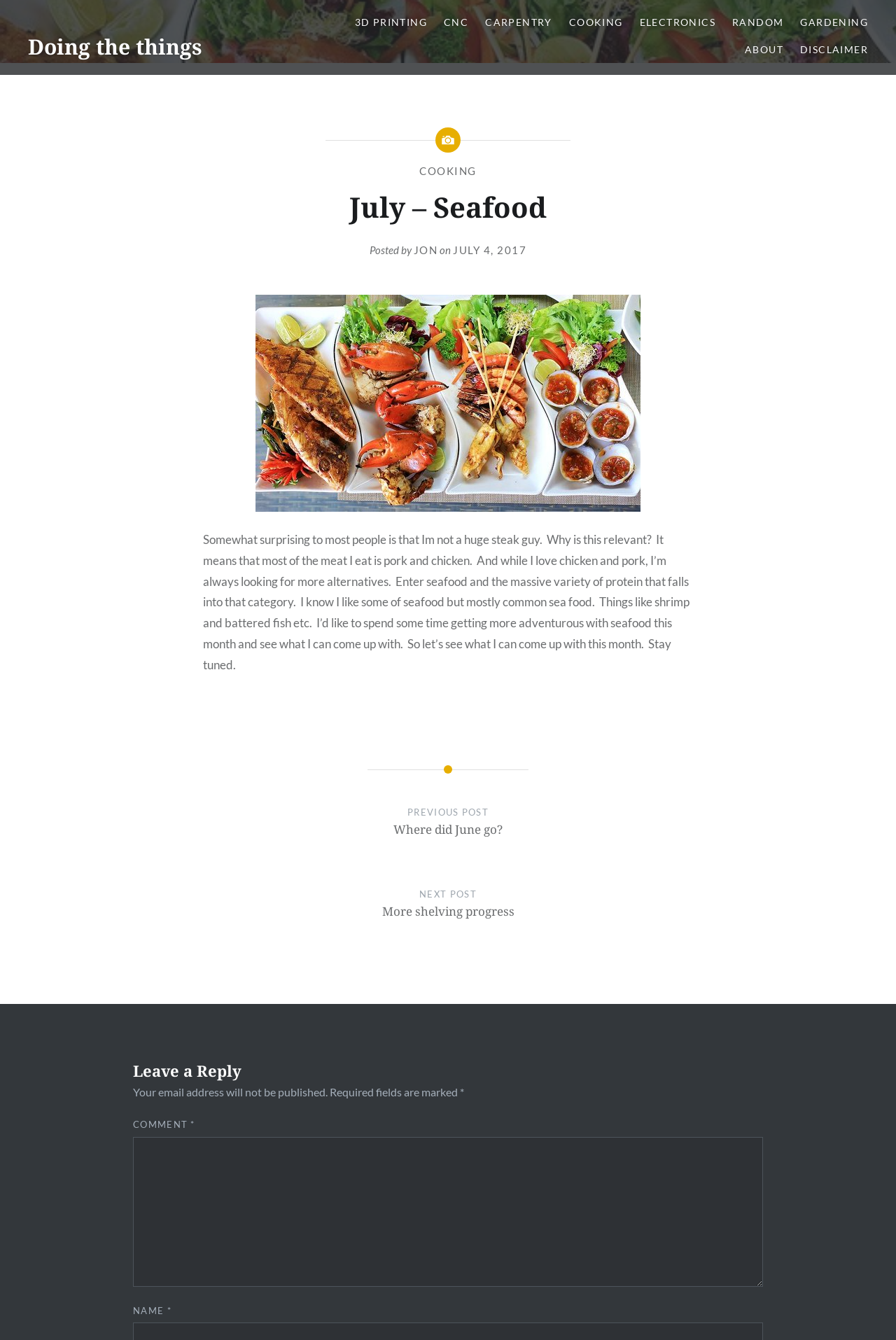What is required to leave a reply?
Based on the content of the image, thoroughly explain and answer the question.

To leave a reply, a user needs to enter a comment in the required textbox, which is labeled as 'COMMENT'.